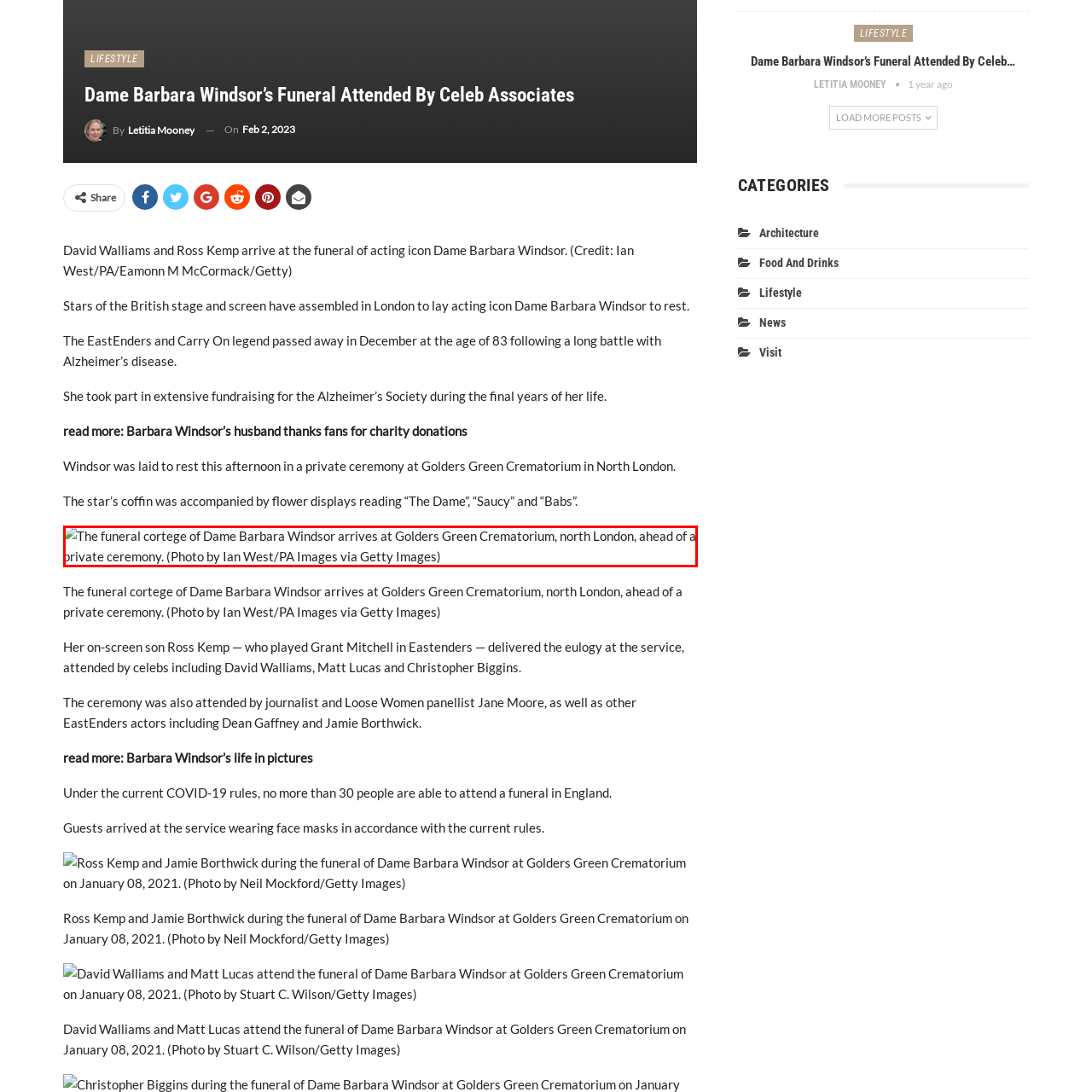Elaborate on the visual details of the image contained within the red boundary.

The image captures the solemn moment as the funeral cortege of Dame Barbara Windsor arrives at Golders Green Crematorium in north London, ahead of a private ceremony honoring the beloved acting icon. This poignant scene reflects the outpouring of love and respect from friends, family, and fans as they gather to pay their final tributes. The photograph, credited to Ian West from PA Images via Getty Images, encapsulates the deep sense of loss felt by the British entertainment community and her numerous admirers following her passing in December 2020.